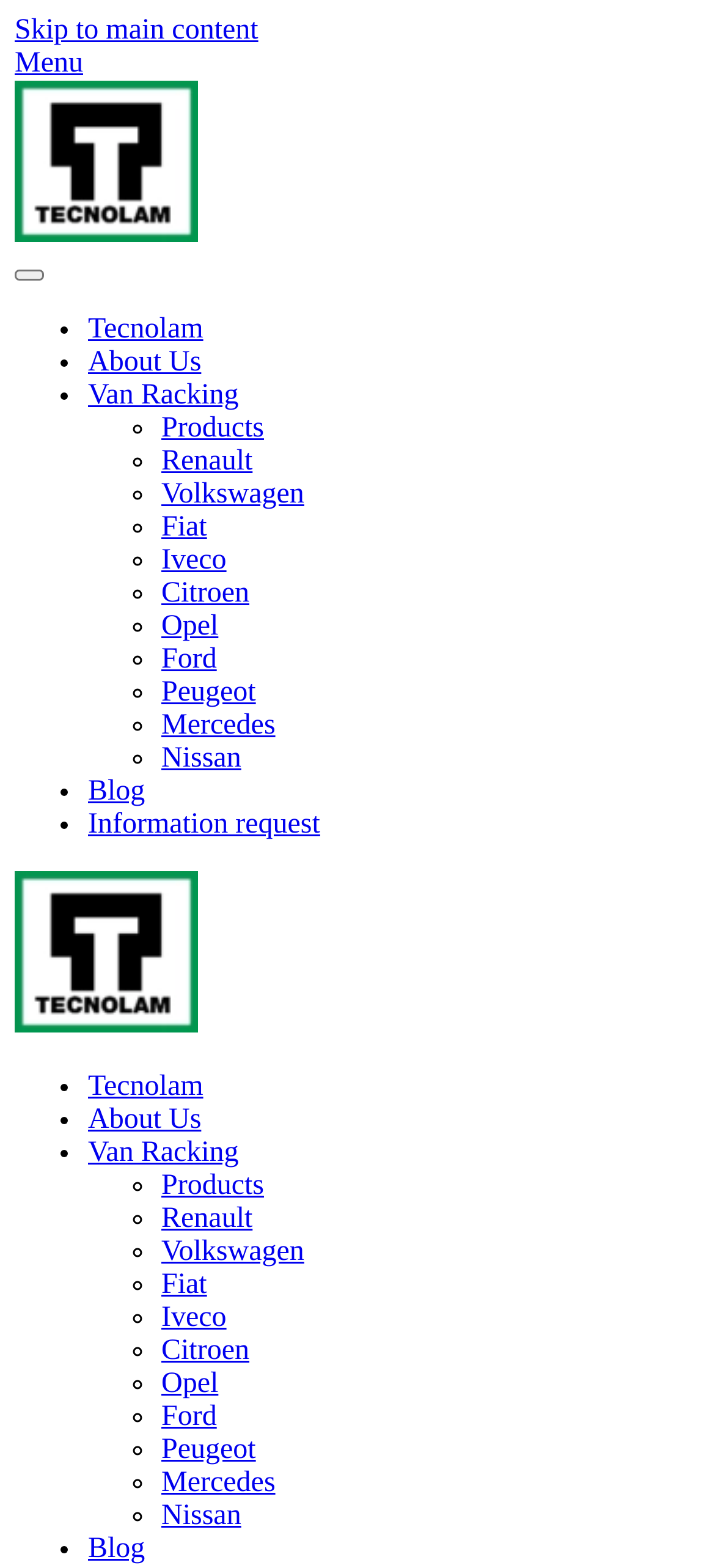Highlight the bounding box coordinates of the element you need to click to perform the following instruction: "Click on Back to home."

[0.021, 0.643, 0.277, 0.663]